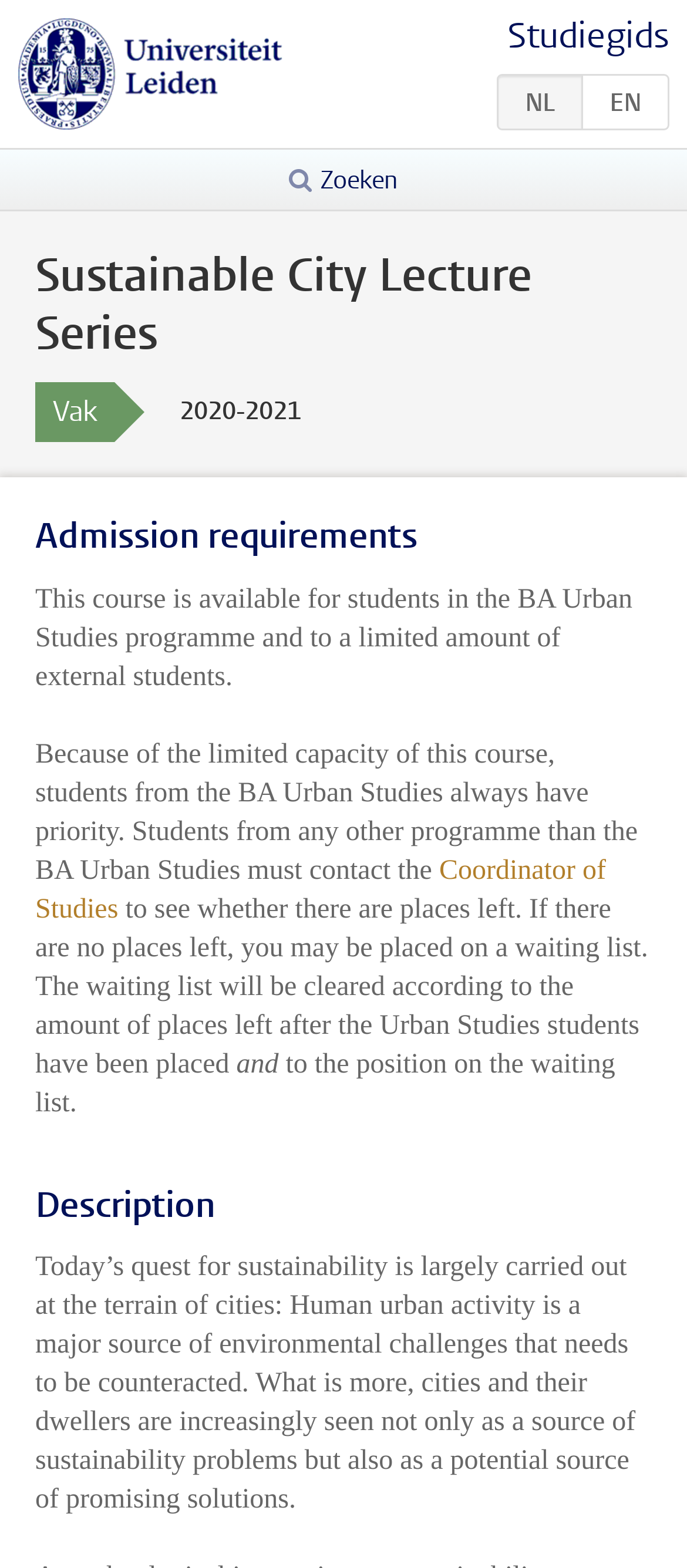Review the image closely and give a comprehensive answer to the question: What is the course name?

I found this information in the heading of the webpage, which clearly states the course name as 'Sustainable City Lecture Series'.